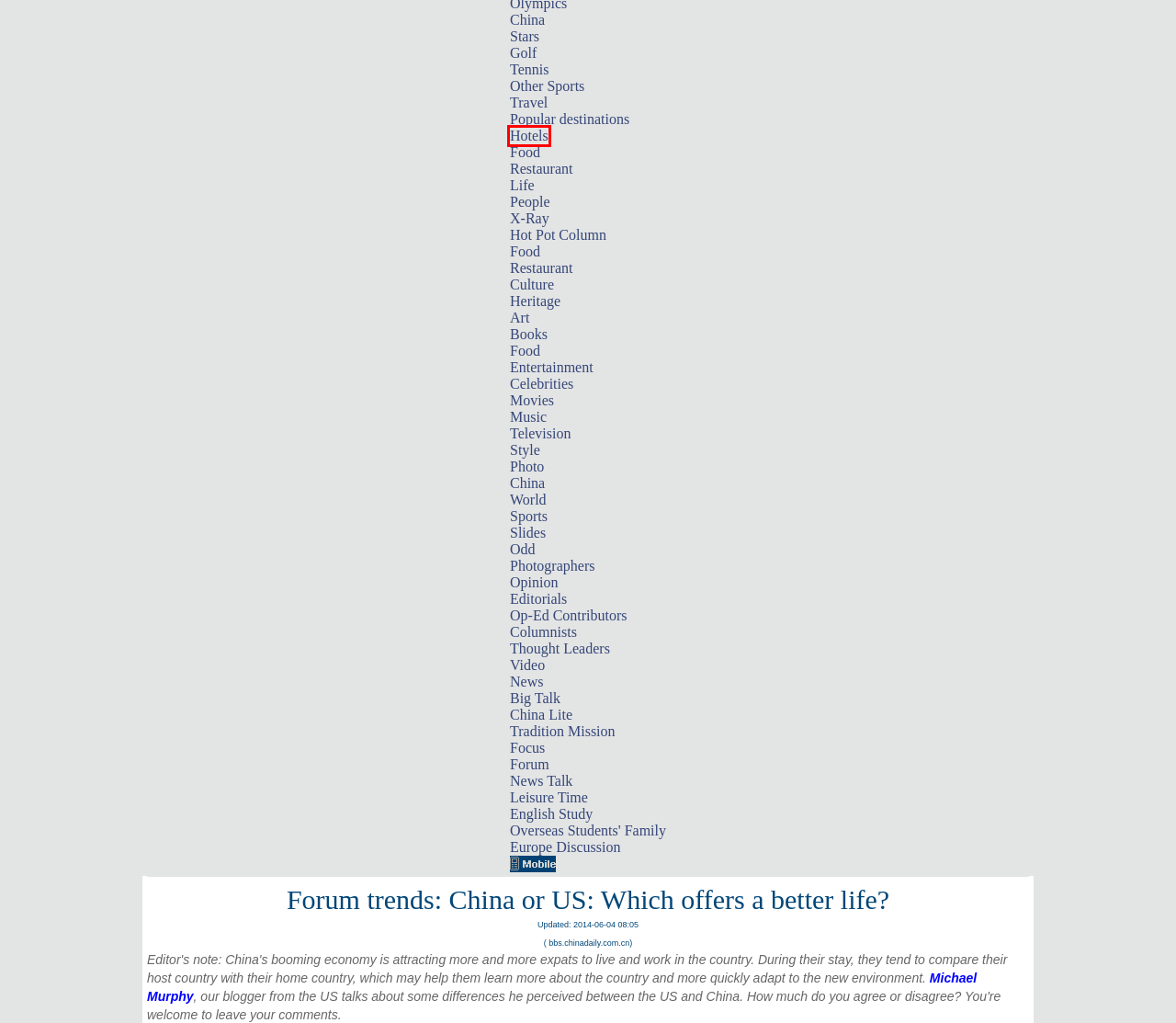With the provided webpage screenshot containing a red bounding box around a UI element, determine which description best matches the new webpage that appears after clicking the selected element. The choices are:
A. Op-Ed Contributors - USA - Chinadaily.com.cn
B. X-Ray - USA - Chinadaily.com.cn
C. Photos - USA - Chinadaily.com.cn
D. Popular destinations - USA - Chinadaily.com.cn
E. Books - USA - Chinadaily.com.cn
F. Hotels - USA - Chinadaily.com.cn
G. Tennis - USA - Chinadaily.com.cn
H. Food - USA - Chinadaily.com.cn

F